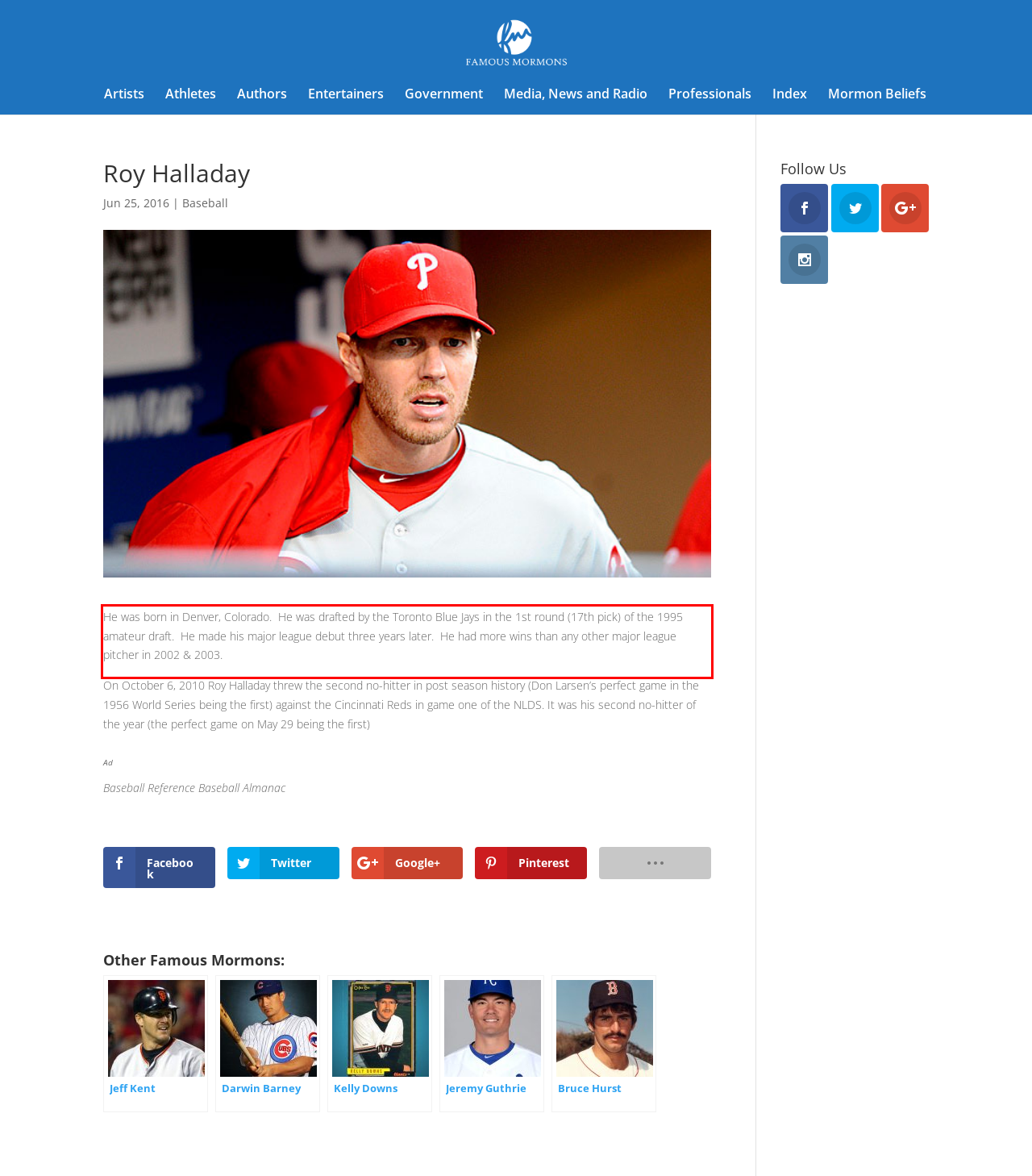Given a screenshot of a webpage with a red bounding box, please identify and retrieve the text inside the red rectangle.

He was born in Denver, Colorado. He was drafted by the Toronto Blue Jays in the 1st round (17th pick) of the 1995 amateur draft. He made his major league debut three years later. He had more wins than any other major league pitcher in 2002 & 2003.